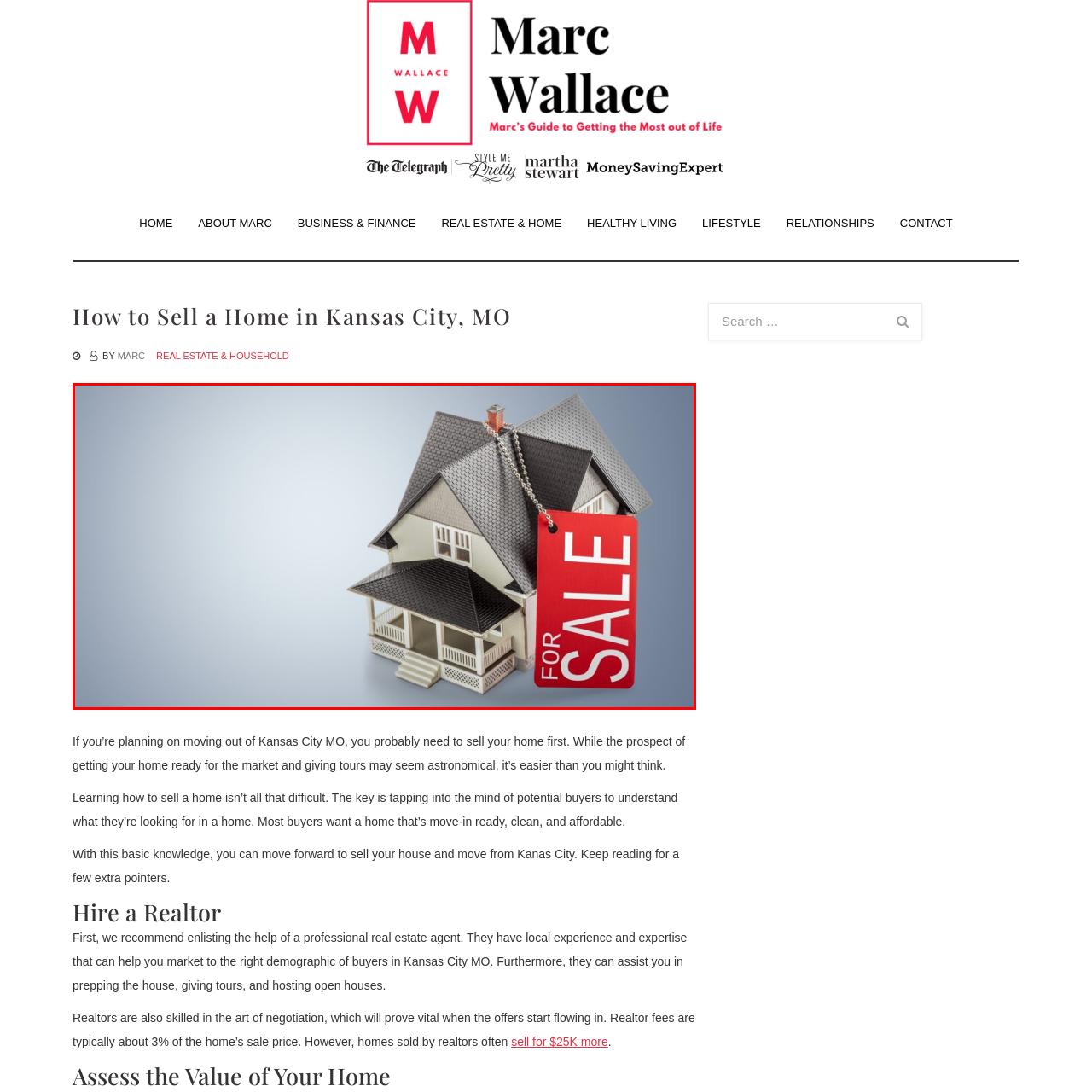Elaborate on the image contained within the red outline, providing as much detail as possible.

The image depicts a charming model house prominently featuring a bold red tag that reads "FOR SALE." This striking visual emphasizes the real estate market, symbolizing the selling process of homes, particularly relevant to individuals considering moving out of locations like Kansas City, Missouri. With its inviting design and detailed structure, the house represents the notion of property being listed for sale, capturing the essence of homeownership and the transition to new living spaces. The imagery aligns seamlessly with tips and advice for potential sellers, accentuating key aspects of marketing and presenting homes effectively.